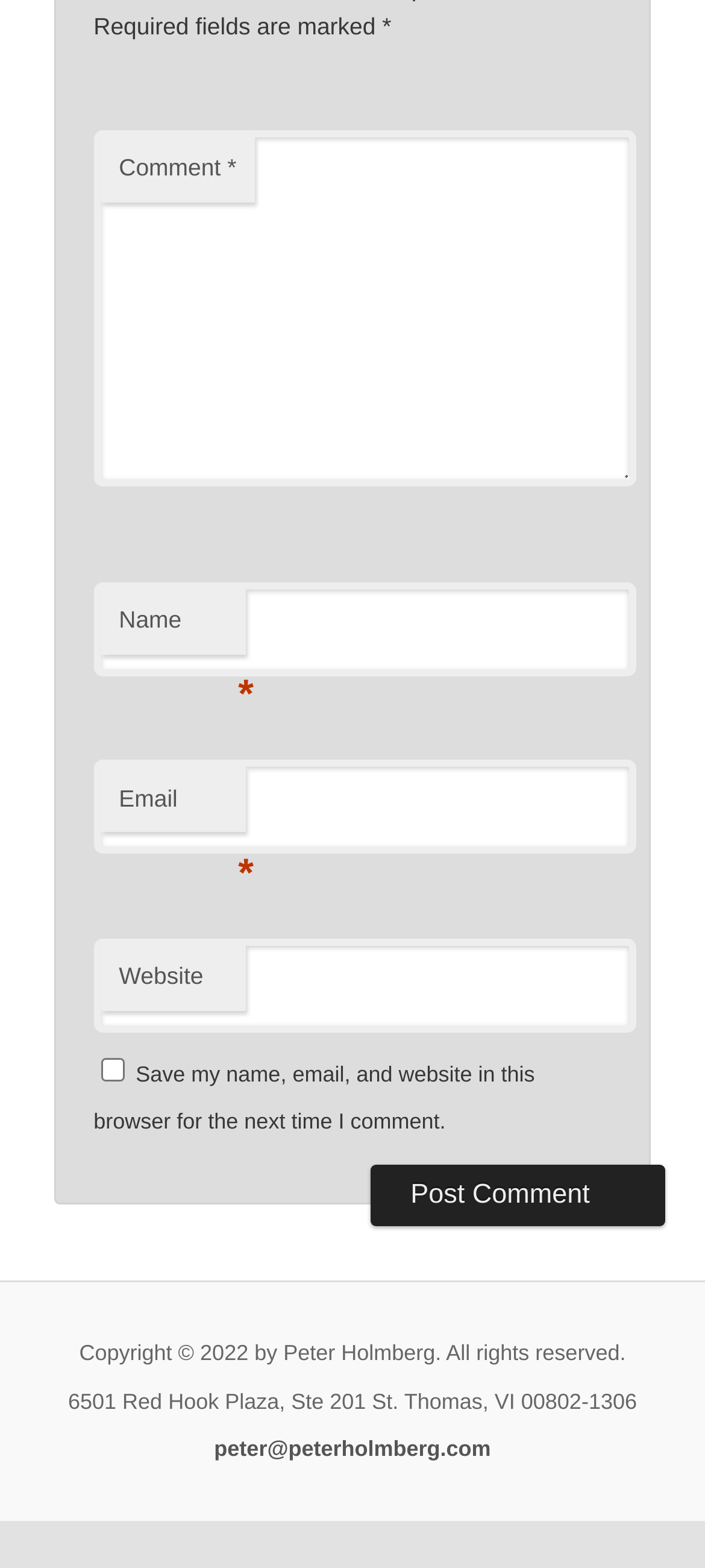Predict the bounding box coordinates for the UI element described as: "parent_node: Name name="author"". The coordinates should be four float numbers between 0 and 1, presented as [left, top, right, bottom].

[0.133, 0.371, 0.902, 0.431]